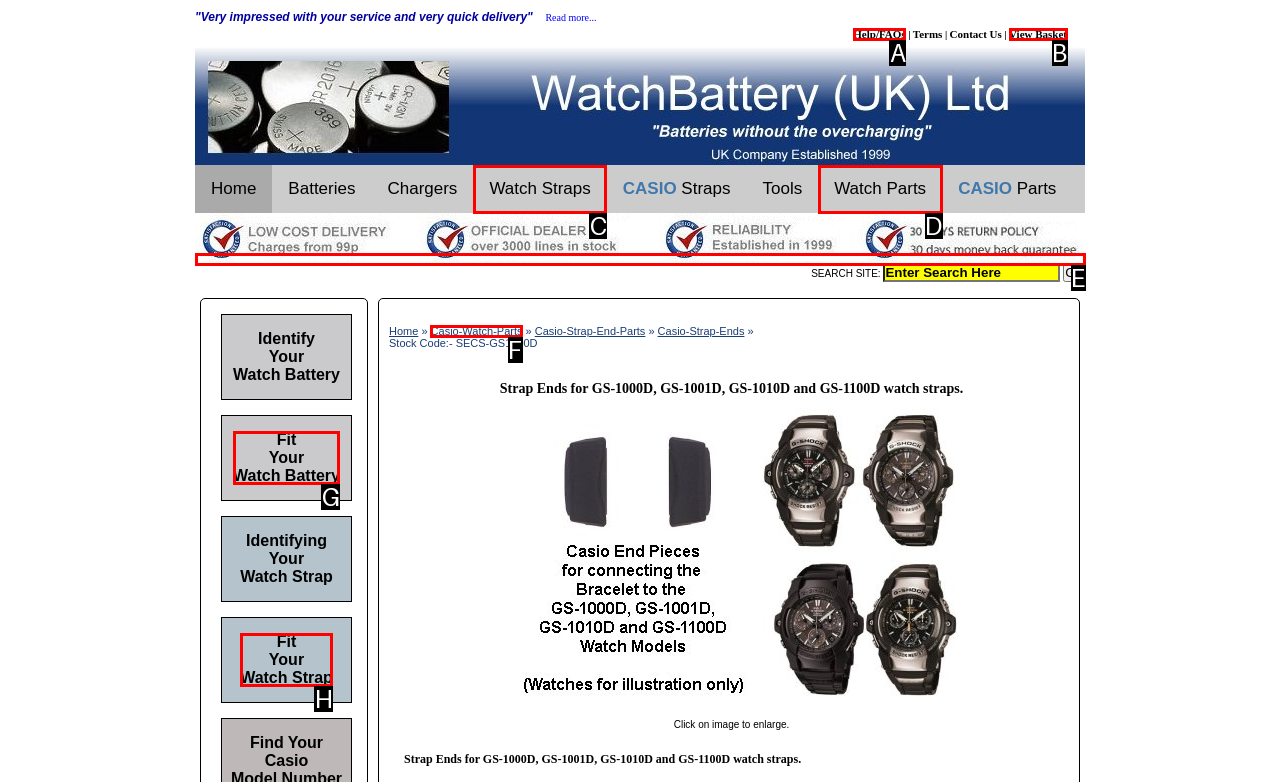Identify the option that best fits this description: Watch Parts
Answer with the appropriate letter directly.

D